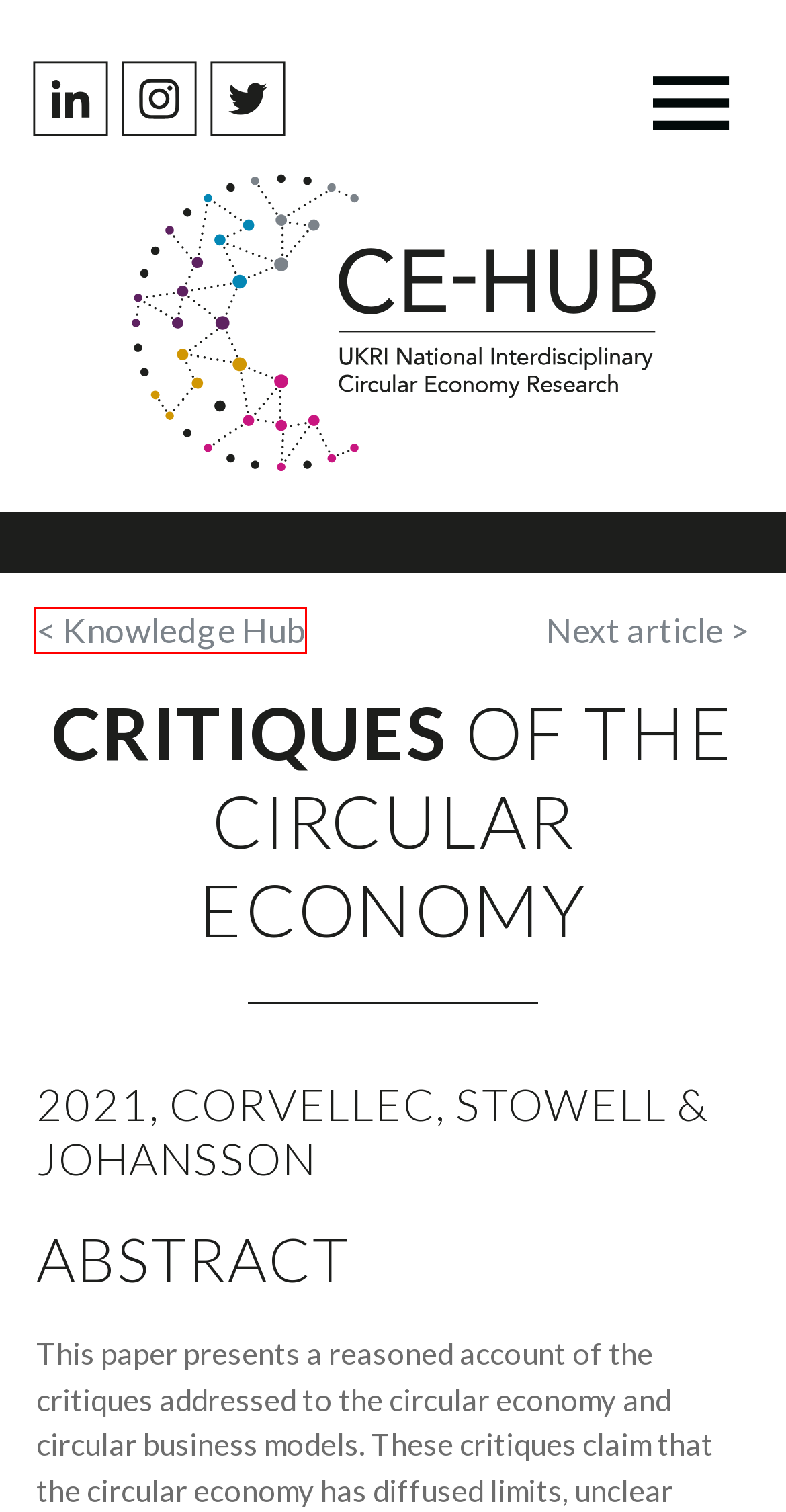Observe the screenshot of a webpage with a red bounding box around an element. Identify the webpage description that best fits the new page after the element inside the bounding box is clicked. The candidates are:
A. Our Partners - CE Hub
B. Case Studies Archives - CE Hub
C. Research on the circular economy: A critique of the field - CE Hub
D. Knowledge Hub Archive - CE Hub
E. CE Centres - CE Hub
F. CE Directory Archives - CE Hub
G. Past Events - CE Hub
H. What is a Circular Economy? - CE Hub

D